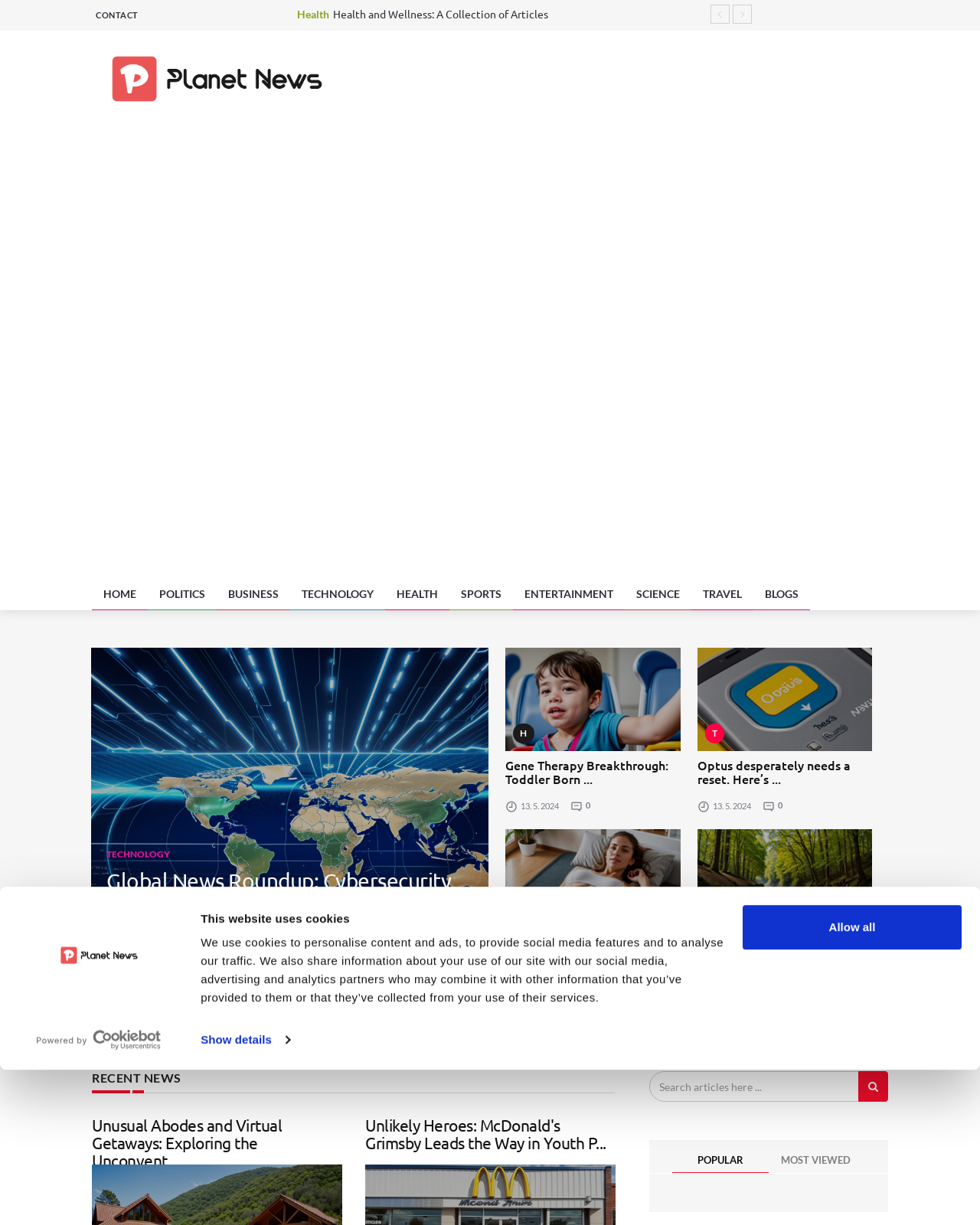Determine the bounding box coordinates of the section to be clicked to follow the instruction: "Explore the 'Travel' section". The coordinates should be given as four float numbers between 0 and 1, formatted as [left, top, right, bottom].

[0.303, 0.006, 0.332, 0.017]